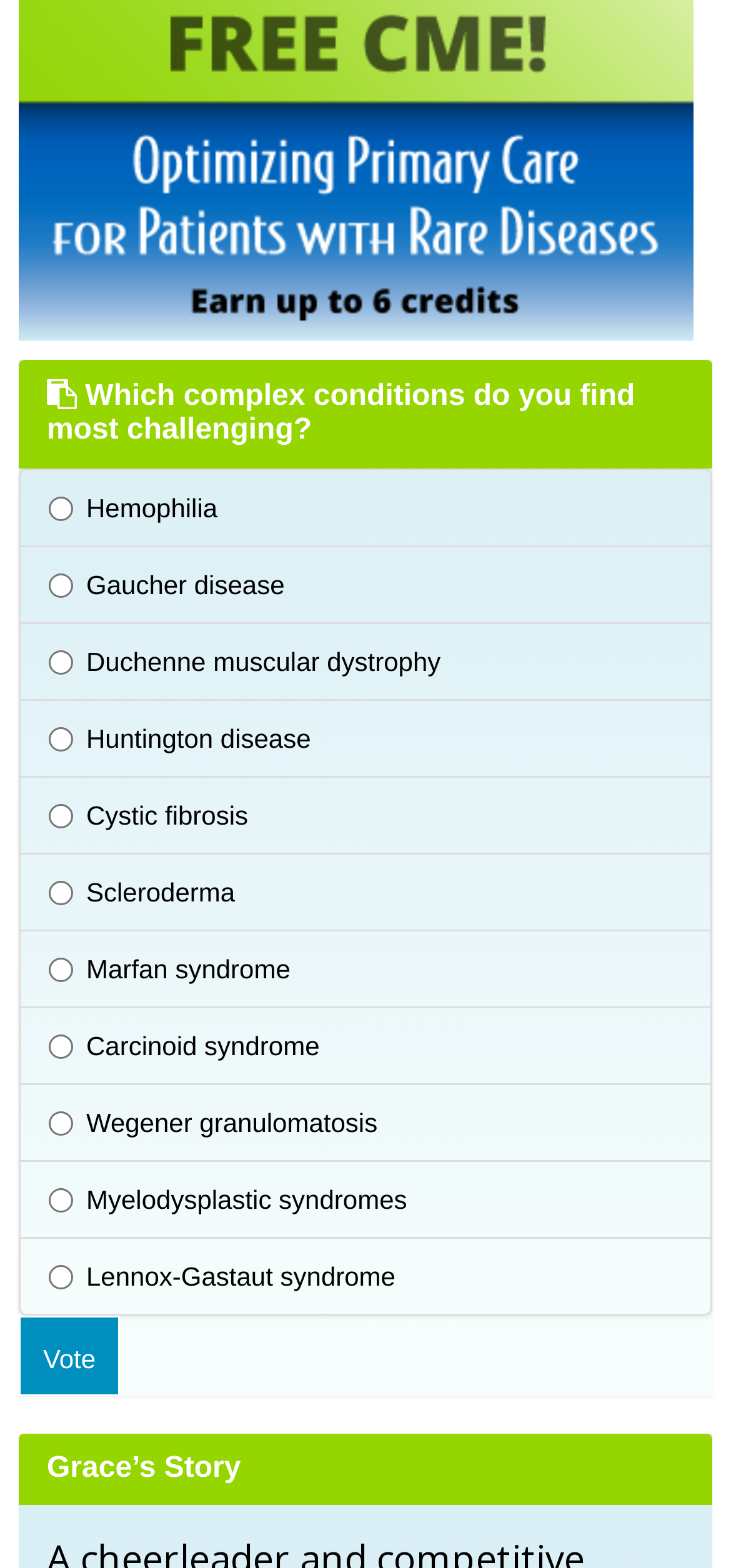Provide a short, one-word or phrase answer to the question below:
Are any of the complex conditions selected by default?

No